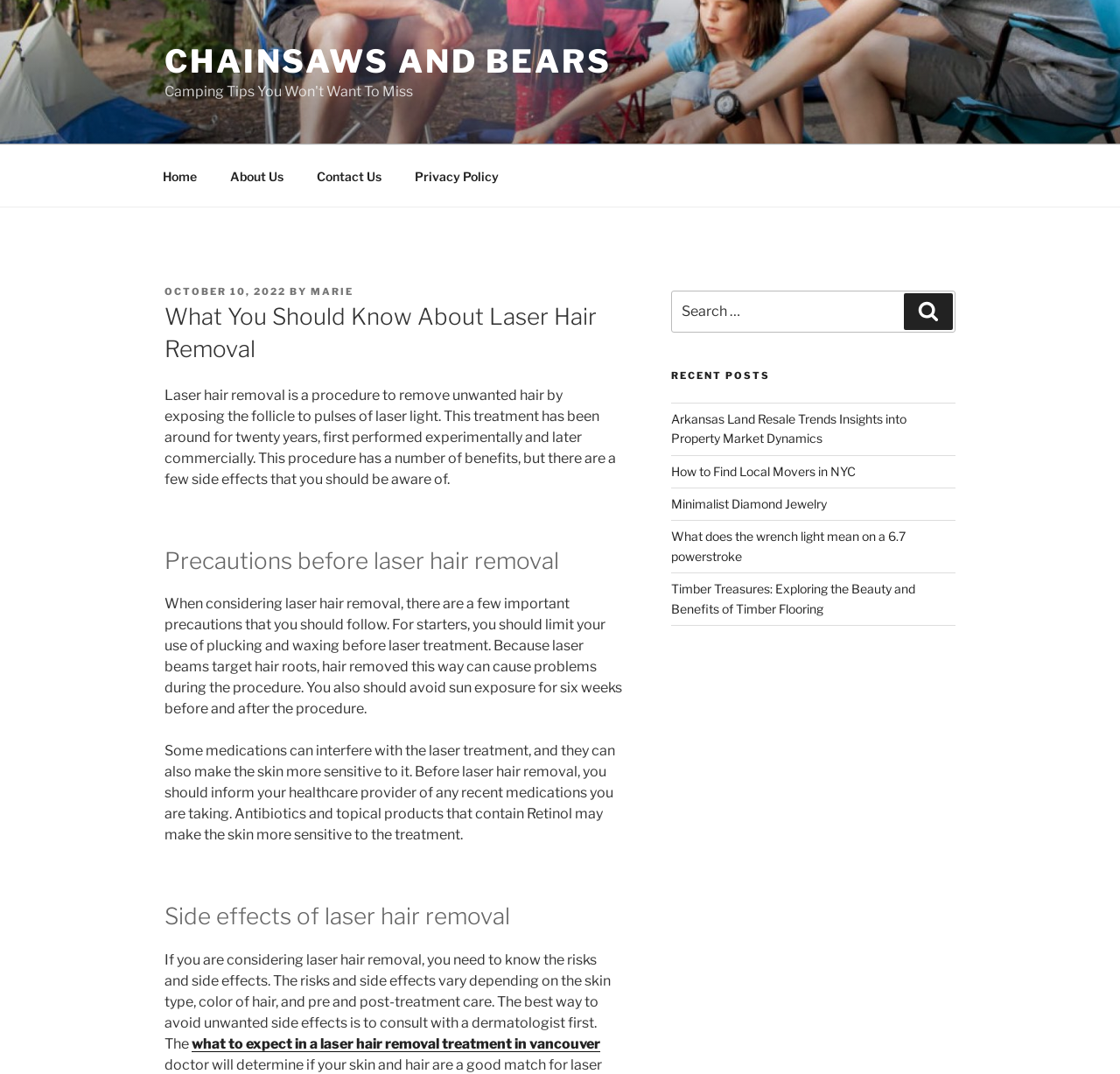Give a detailed overview of the webpage's appearance and contents.

The webpage is about laser hair removal, with the main title "What You Should Know About Laser Hair Removal" at the top. Below the title, there is a navigation menu with links to "Home", "About Us", "Contact Us", and "Privacy Policy". 

On the left side of the page, there is a header section with a link to the website's name "Chainsaws and Bears" and a timestamp "Posted on October 10, 2022" by an author named "Marie". 

The main content of the page is divided into four sections. The first section provides an introduction to laser hair removal, explaining the procedure and its benefits. The second section discusses precautions to take before undergoing laser hair removal, such as limiting plucking and waxing, avoiding sun exposure, and informing healthcare providers of medications being taken. 

The third section lists the side effects of laser hair removal, which vary depending on skin type, hair color, and pre- and post-treatment care. It advises consulting a dermatologist to avoid unwanted side effects. 

The fourth section contains a link to a related article about what to expect in a laser hair removal treatment in Vancouver. 

On the right side of the page, there is a blog sidebar with a search bar and a list of recent posts, including articles about Arkansas land resale trends, finding local movers in NYC, minimalist diamond jewelry, and timber flooring.